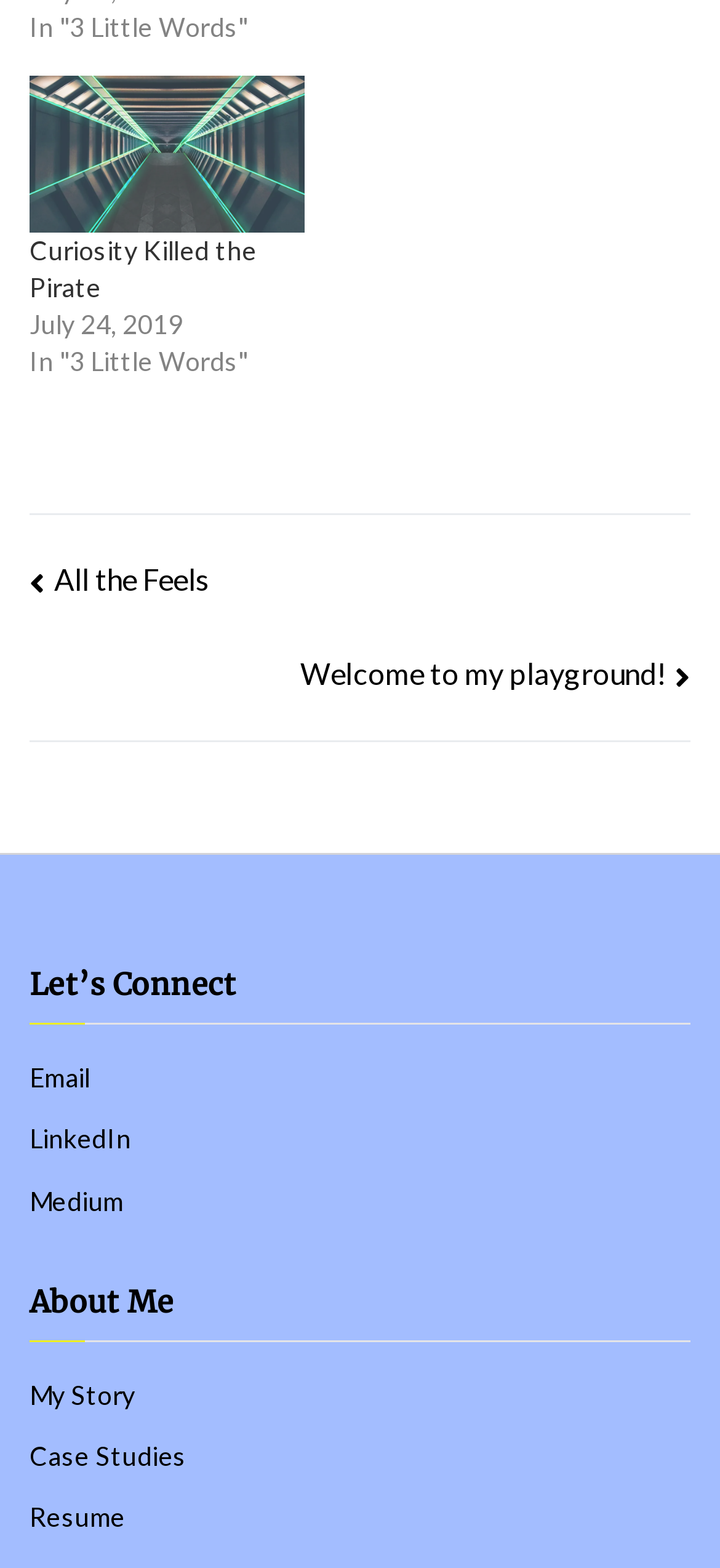Please identify the bounding box coordinates of the element I should click to complete this instruction: 'Navigate to the next post'. The coordinates should be given as four float numbers between 0 and 1, like this: [left, top, right, bottom].

[0.041, 0.358, 0.29, 0.38]